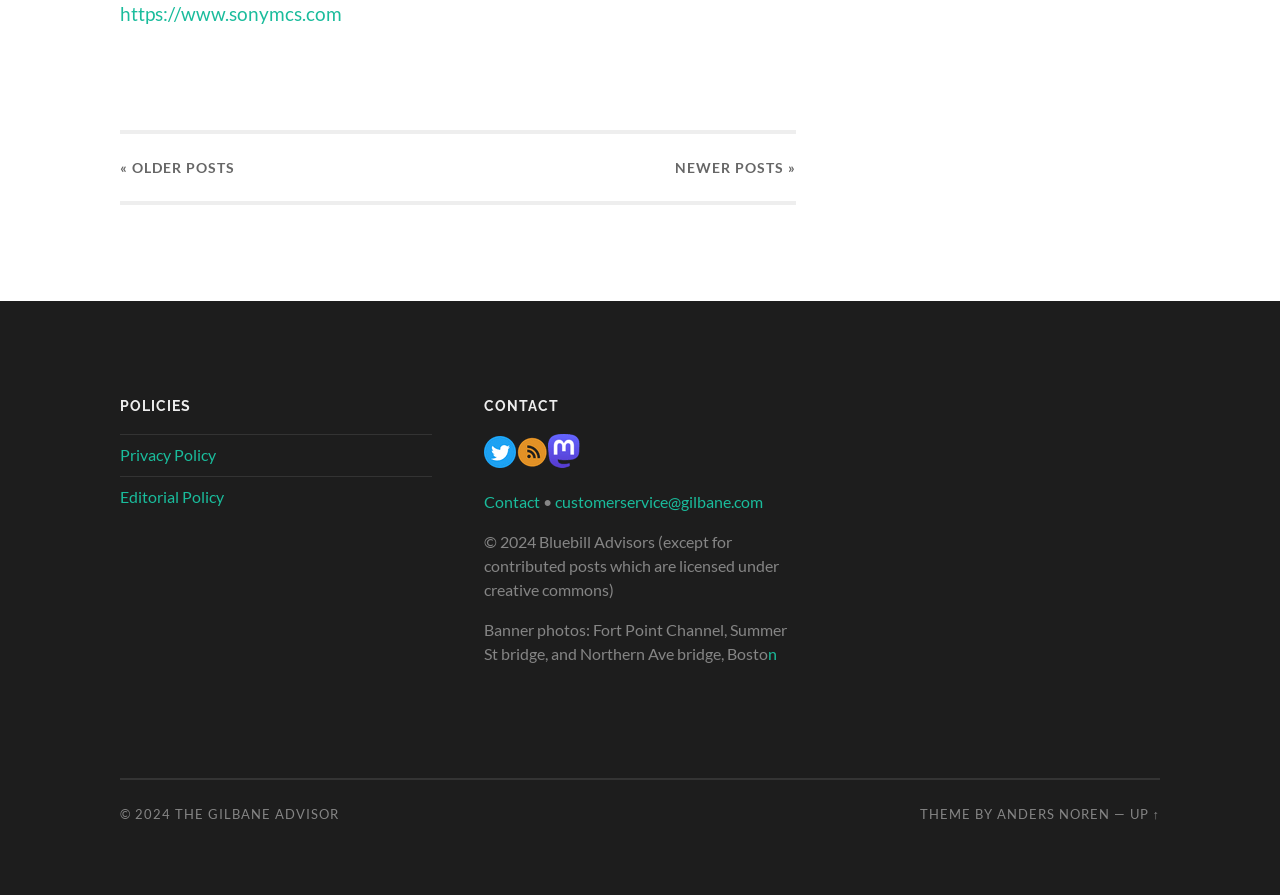Refer to the screenshot and give an in-depth answer to this question: What are the social media platforms linked in the CONTACT section?

In the CONTACT section, I found three links with images of Twitter, RSS, and Mastadon, which indicates that these are the social media platforms linked.